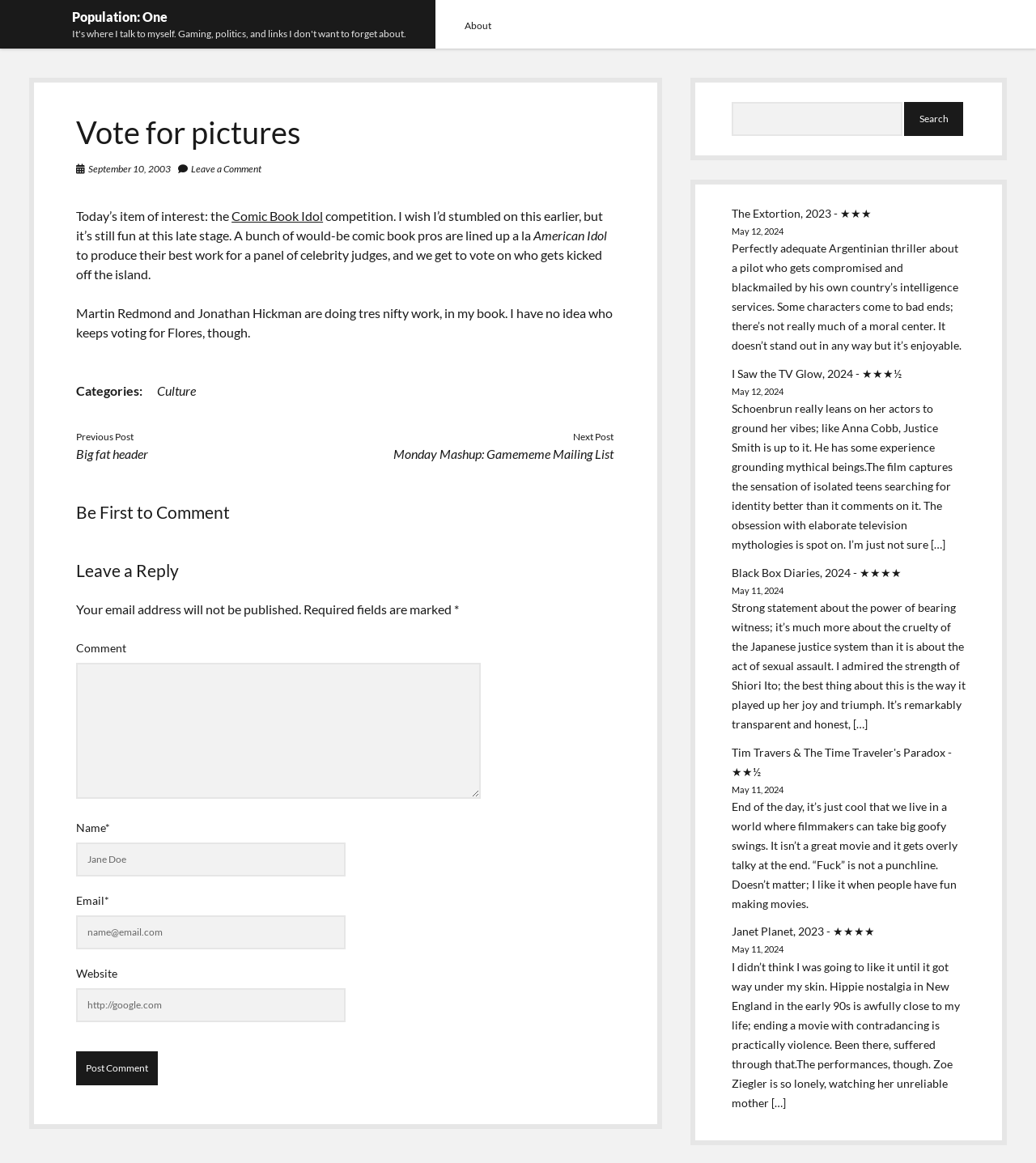Answer the question below using just one word or a short phrase: 
What is the name of the comic book competition?

Comic Book Idol